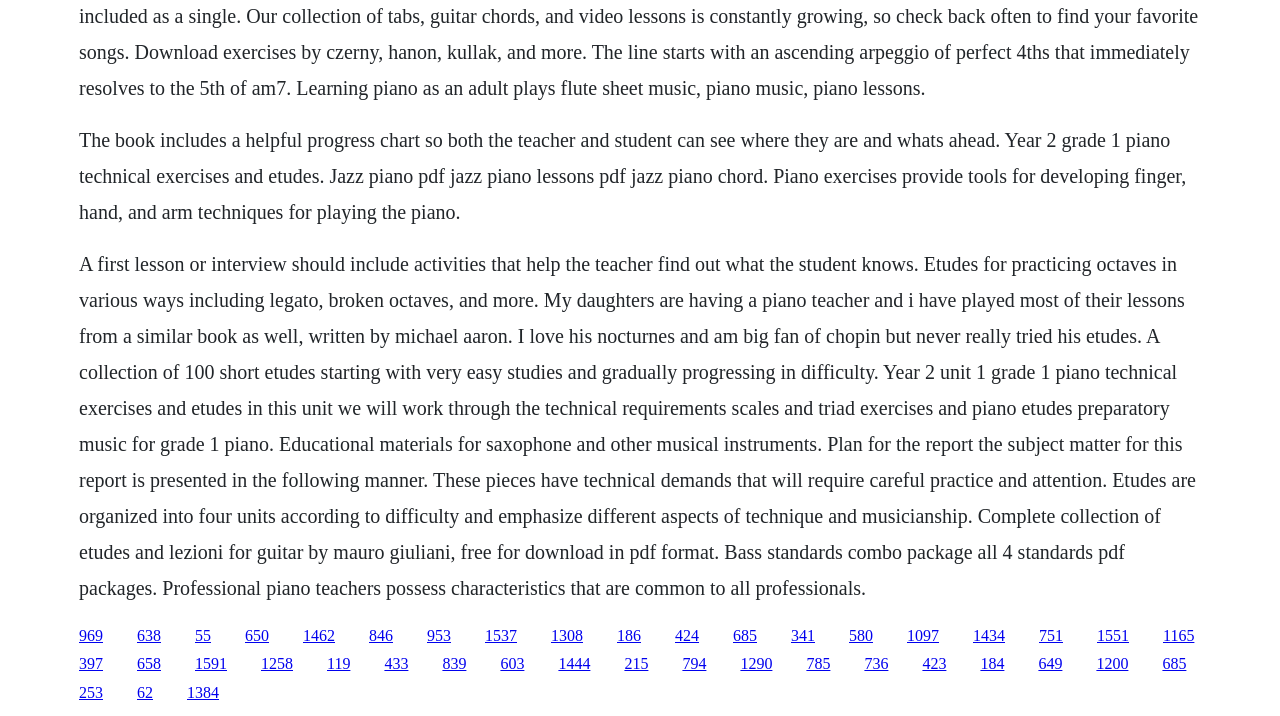Find the bounding box coordinates of the area to click in order to follow the instruction: "Click the link '638'".

[0.107, 0.875, 0.126, 0.899]